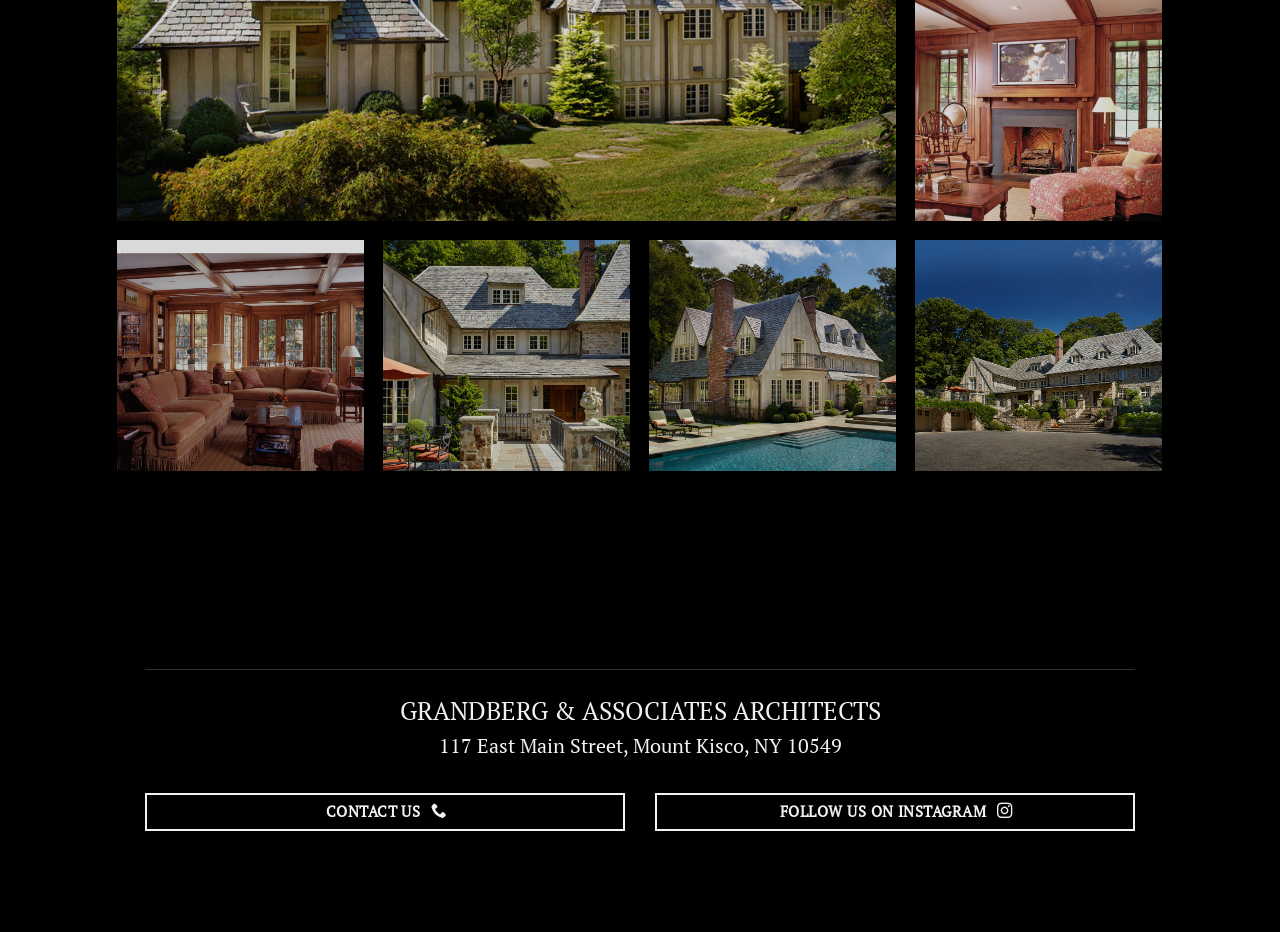Return the bounding box coordinates of the UI element that corresponds to this description: "View preferences". The coordinates must be given as four float numbers in the range of 0 and 1, [left, top, right, bottom].

None